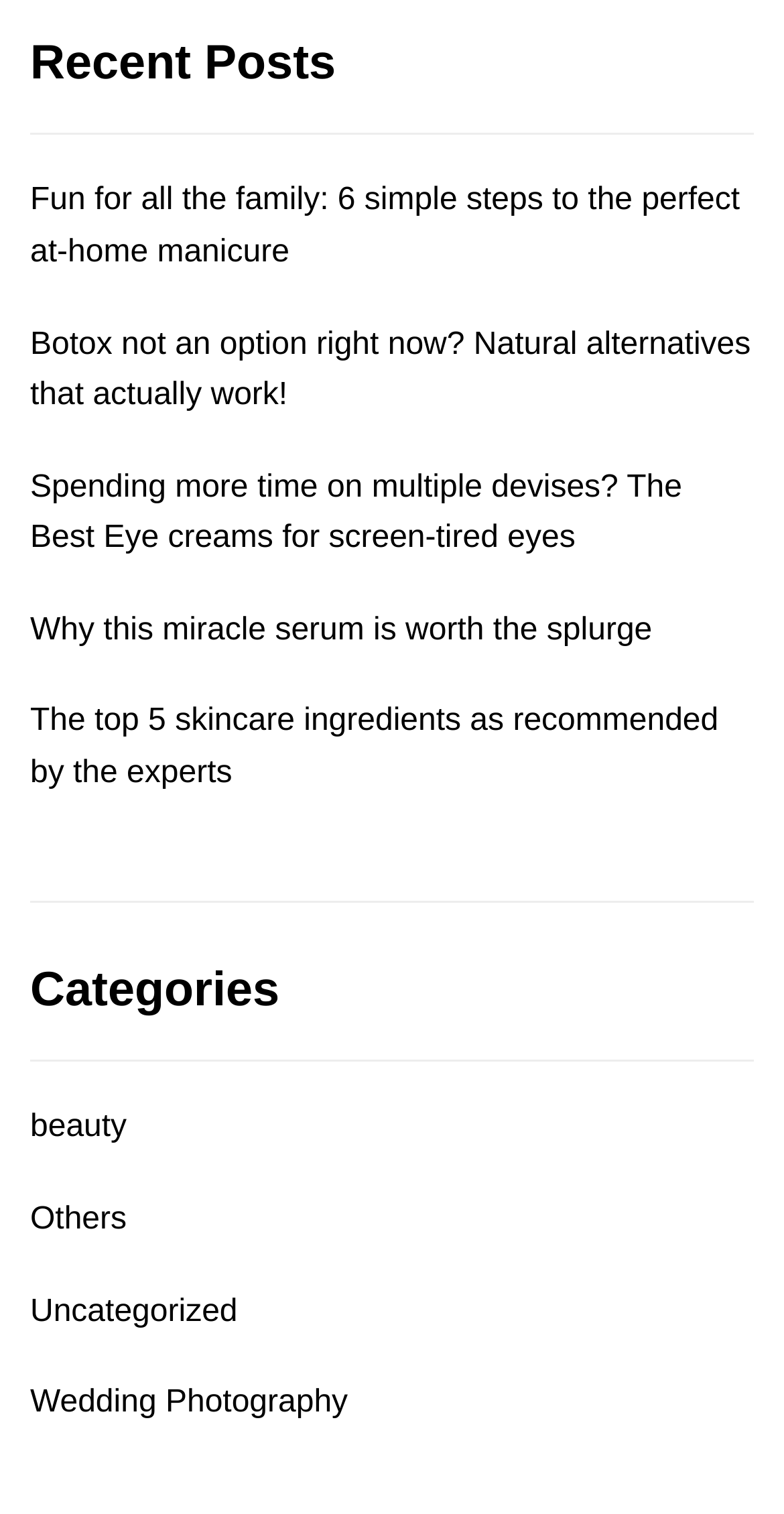Please specify the bounding box coordinates of the clickable section necessary to execute the following command: "Discover the top 5 skincare ingredients".

[0.038, 0.46, 0.962, 0.528]